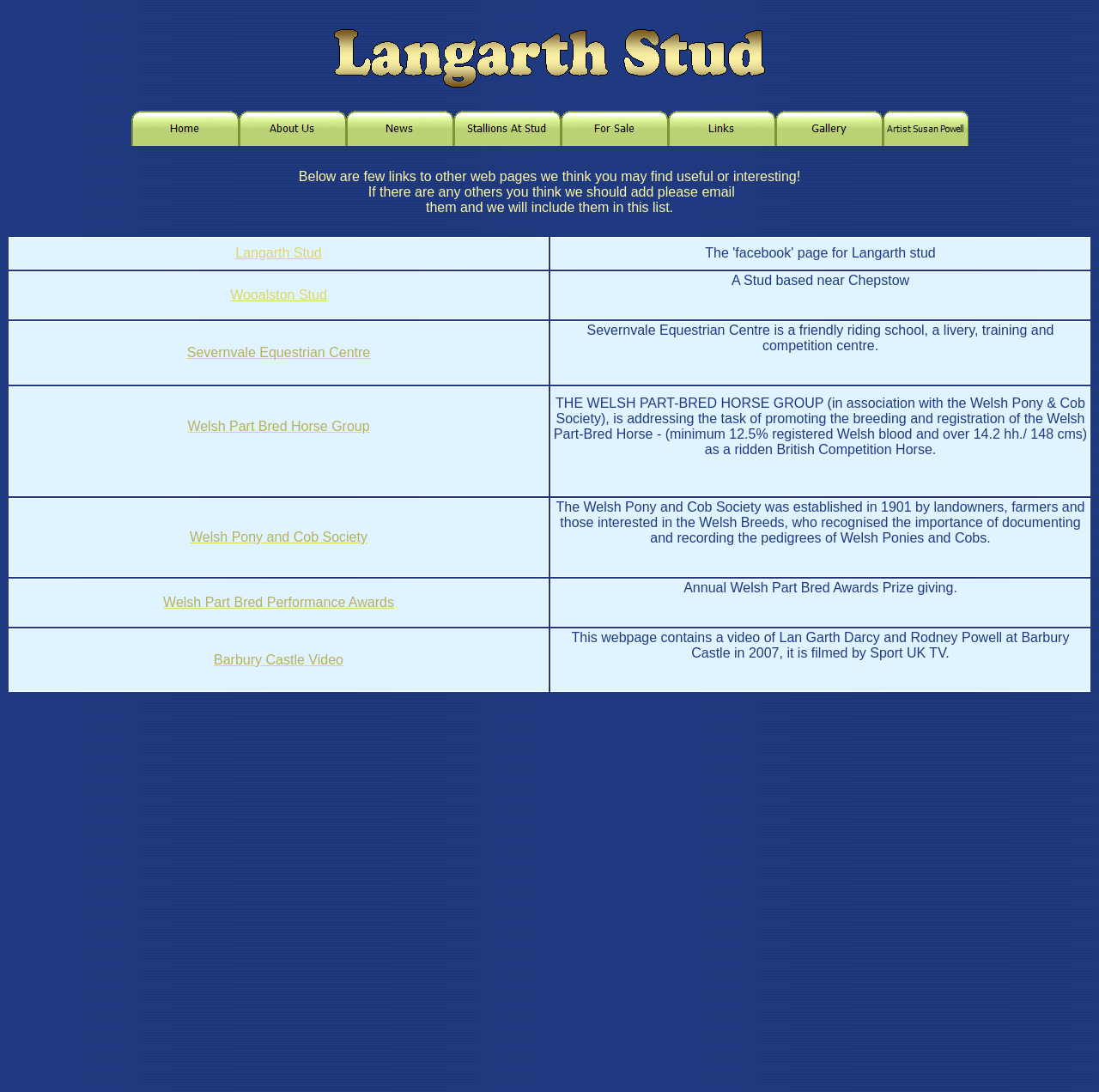Determine the coordinates of the bounding box that should be clicked to complete the instruction: "Learn about Welsh Pony and Cob Society". The coordinates should be represented by four float numbers between 0 and 1: [left, top, right, bottom].

[0.173, 0.485, 0.334, 0.498]